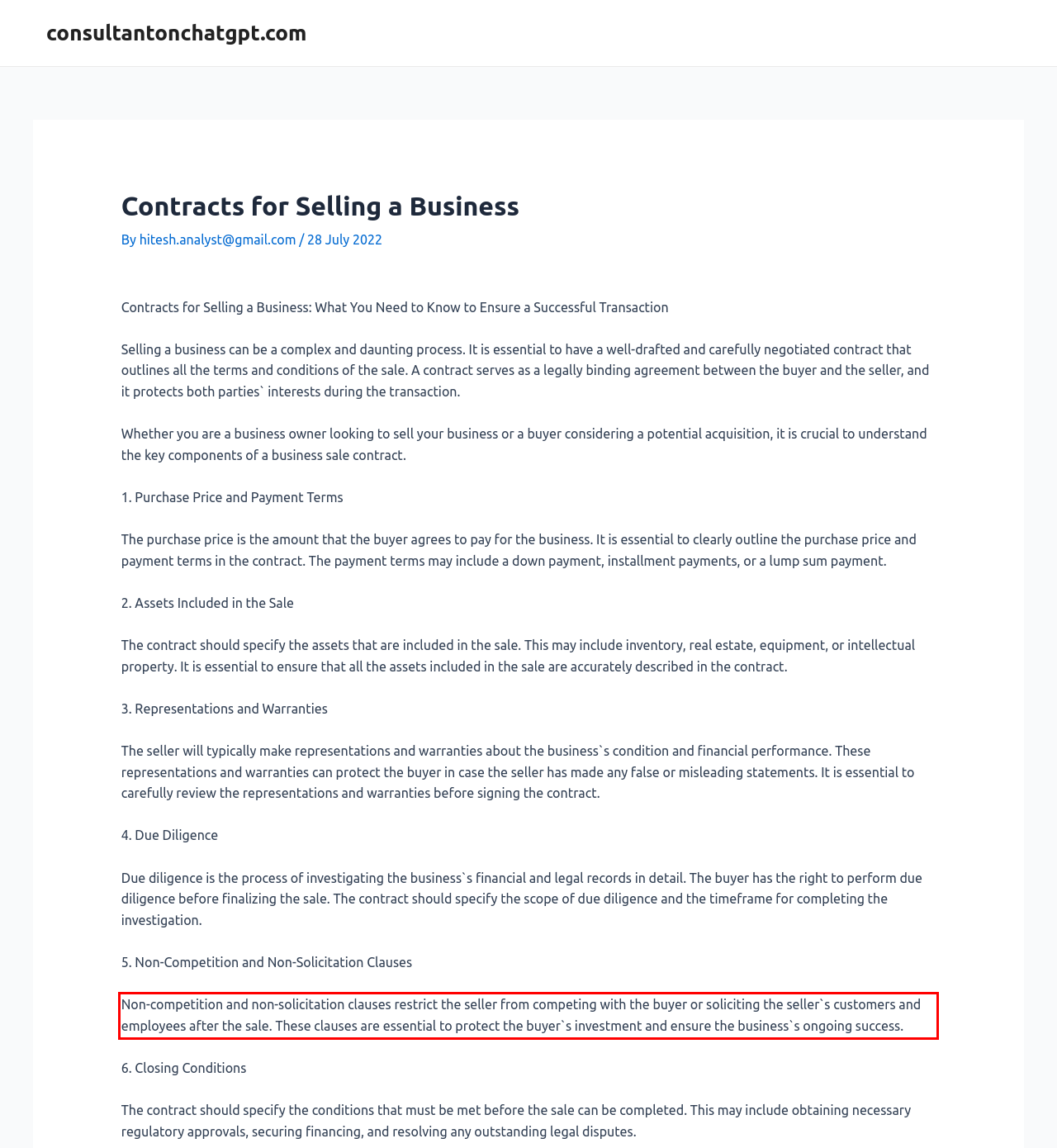You have a screenshot with a red rectangle around a UI element. Recognize and extract the text within this red bounding box using OCR.

Non-competition and non-solicitation clauses restrict the seller from competing with the buyer or soliciting the seller`s customers and employees after the sale. These clauses are essential to protect the buyer`s investment and ensure the business`s ongoing success.